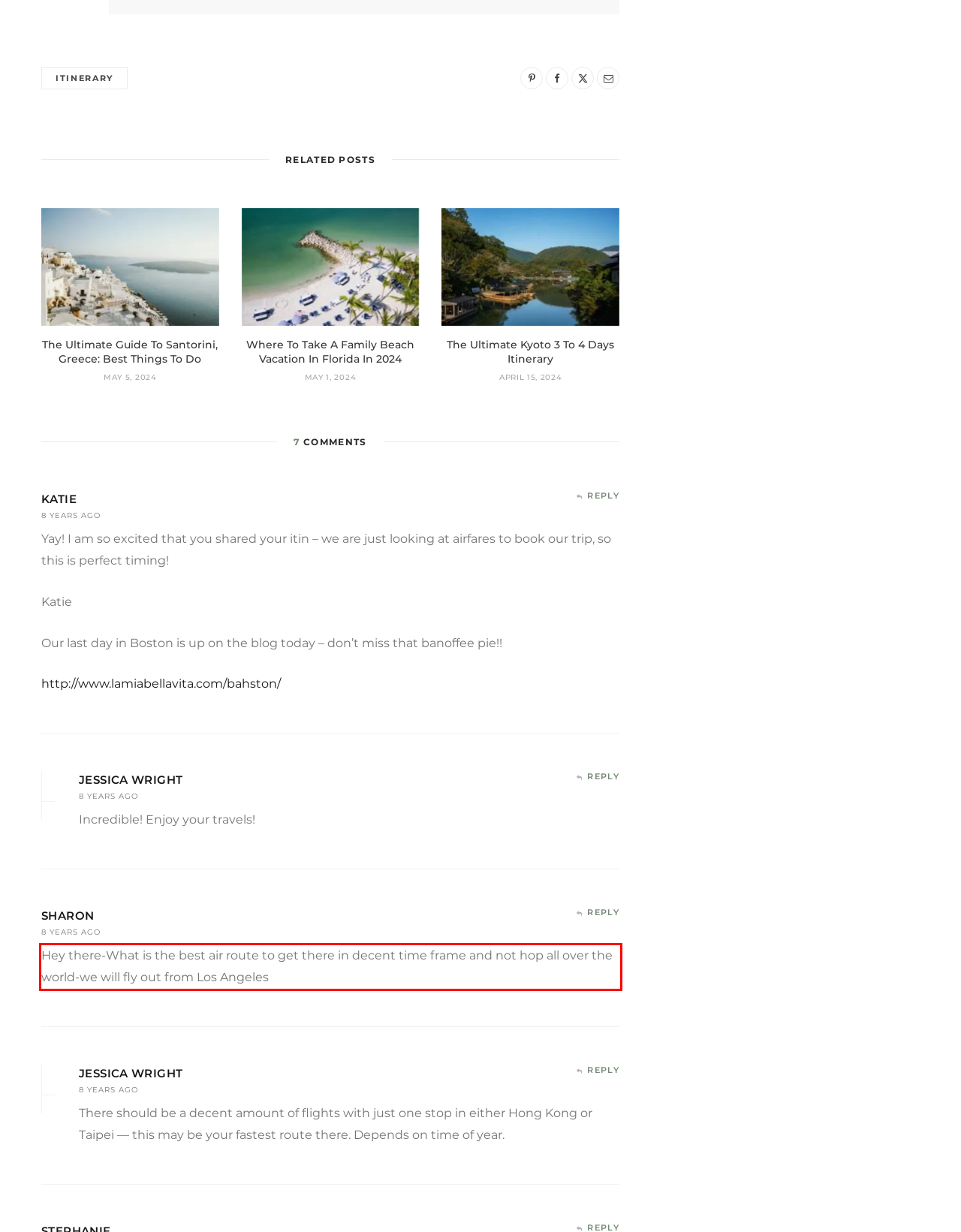Inspect the webpage screenshot that has a red bounding box and use OCR technology to read and display the text inside the red bounding box.

Hey there-What is the best air route to get there in decent time frame and not hop all over the world-we will fly out from Los Angeles